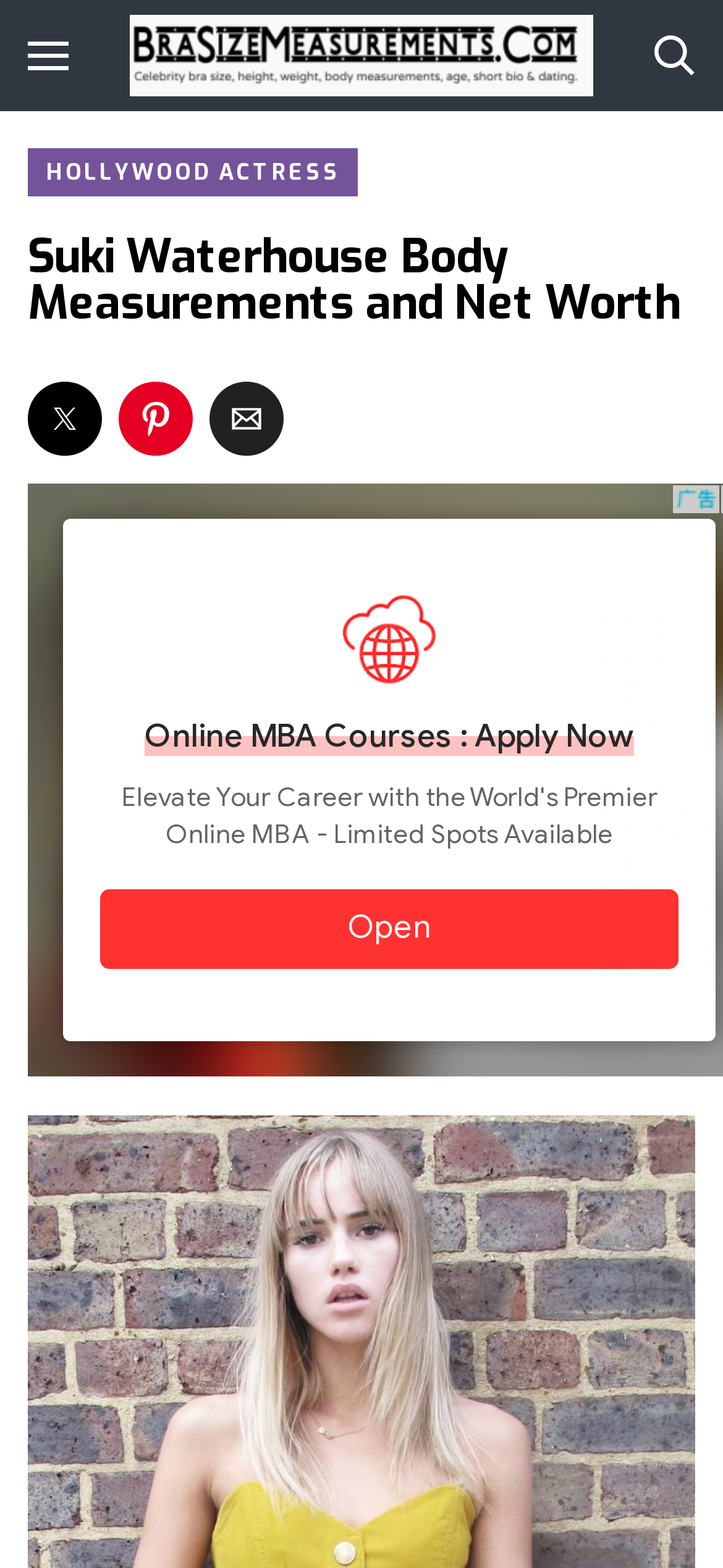What is the purpose of the 'Burger Menu' button?
Using the image, elaborate on the answer with as much detail as possible.

The 'Burger Menu' button is a common design pattern used in webpages to open a menu or a navigation drawer, which allows users to access more options or features.